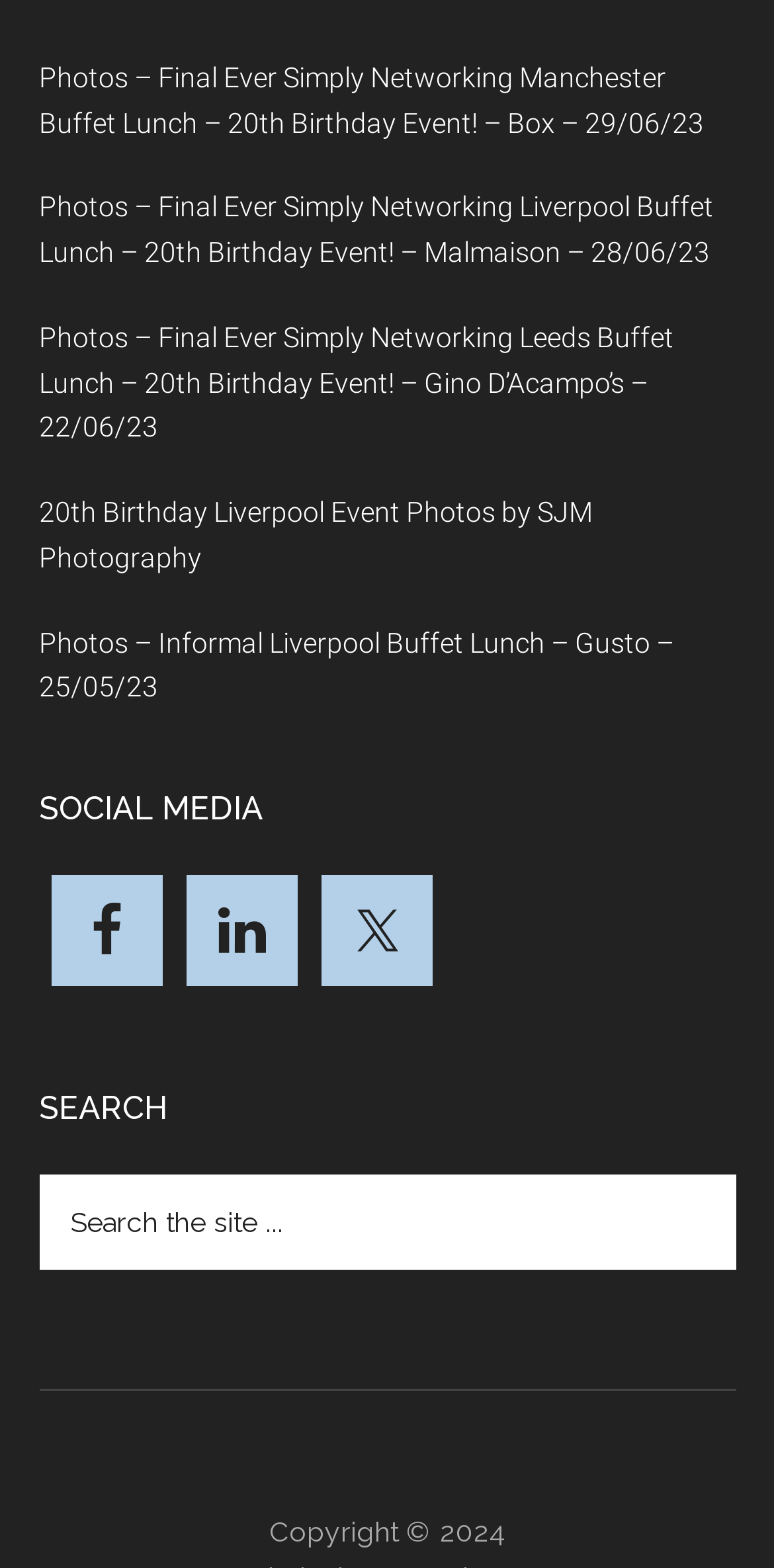What is the purpose of the search box?
Provide a detailed and well-explained answer to the question.

I looked at the search box and its accompanying text, which says 'Search the site...', indicating that the purpose of the search box is to search the site.